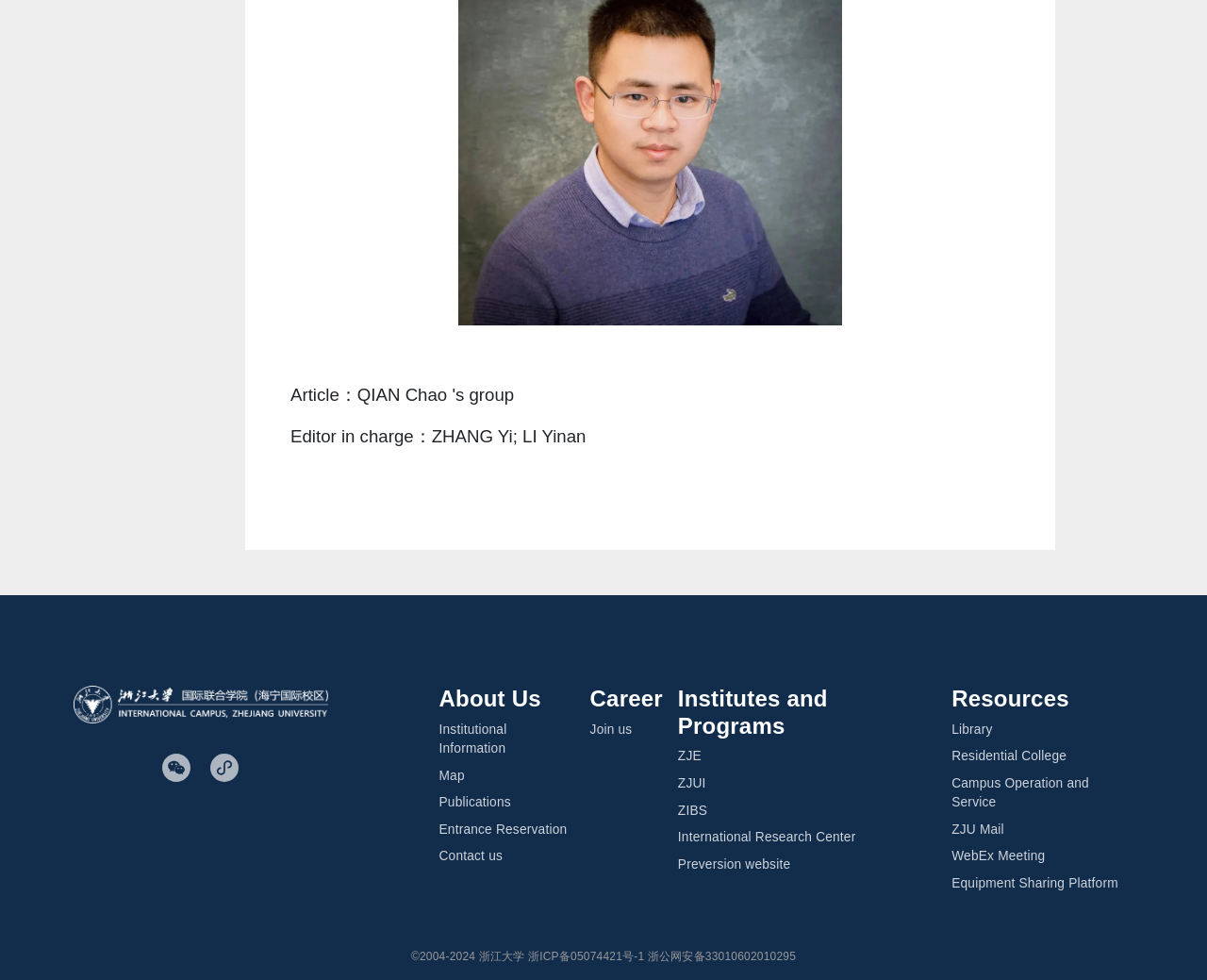What are the two ways to follow the institution?
Refer to the image and give a detailed answer to the question.

The answer can be found in the generic elements with the text 'follow WeChat public accounts' and 'follow WeChat miniprogram' located at [0.129, 0.776, 0.168, 0.79] and [0.168, 0.776, 0.204, 0.79] respectively.